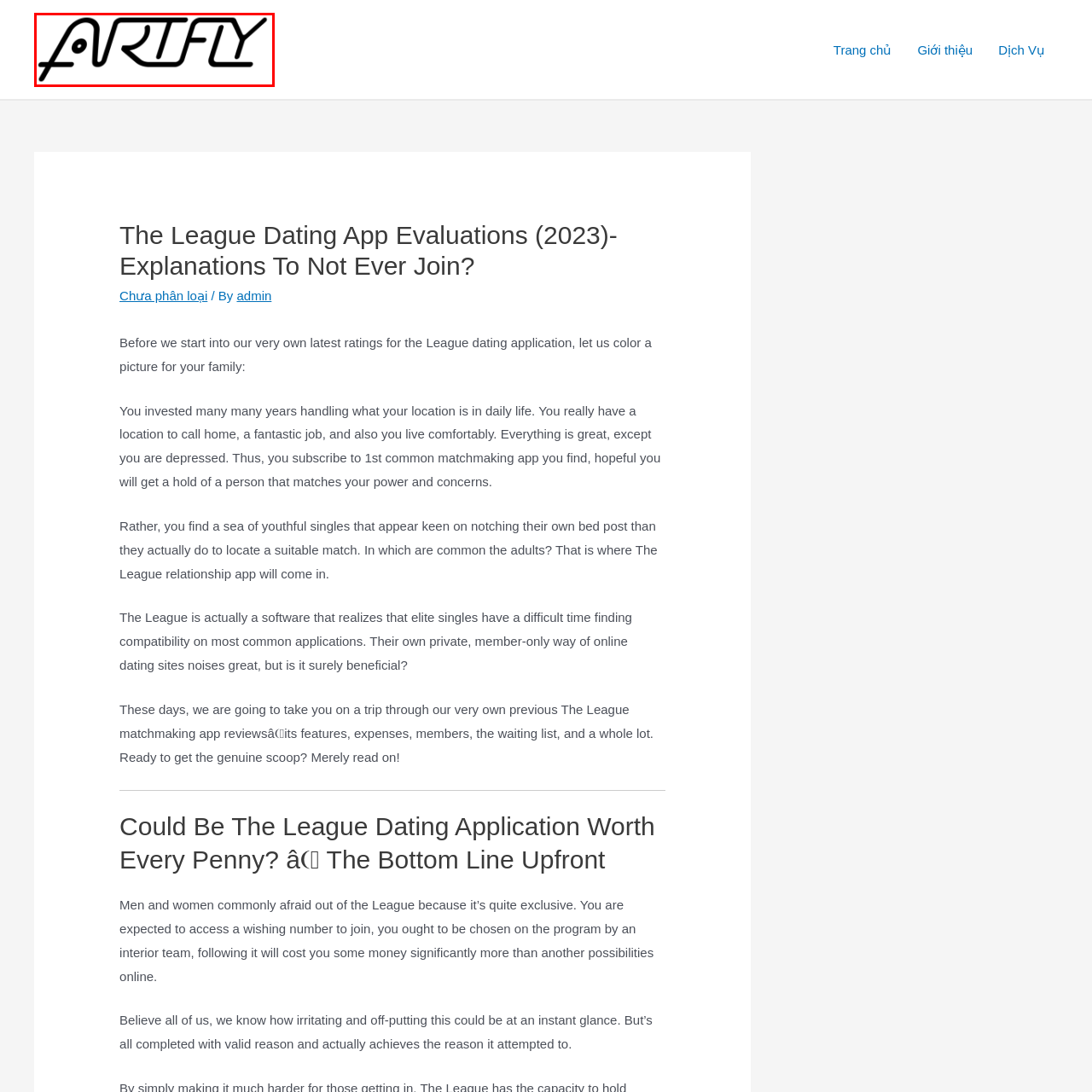Look at the area marked with a blue rectangle, What is the purpose of the logo on the webpage? 
Provide your answer using a single word or phrase.

Visual anchor